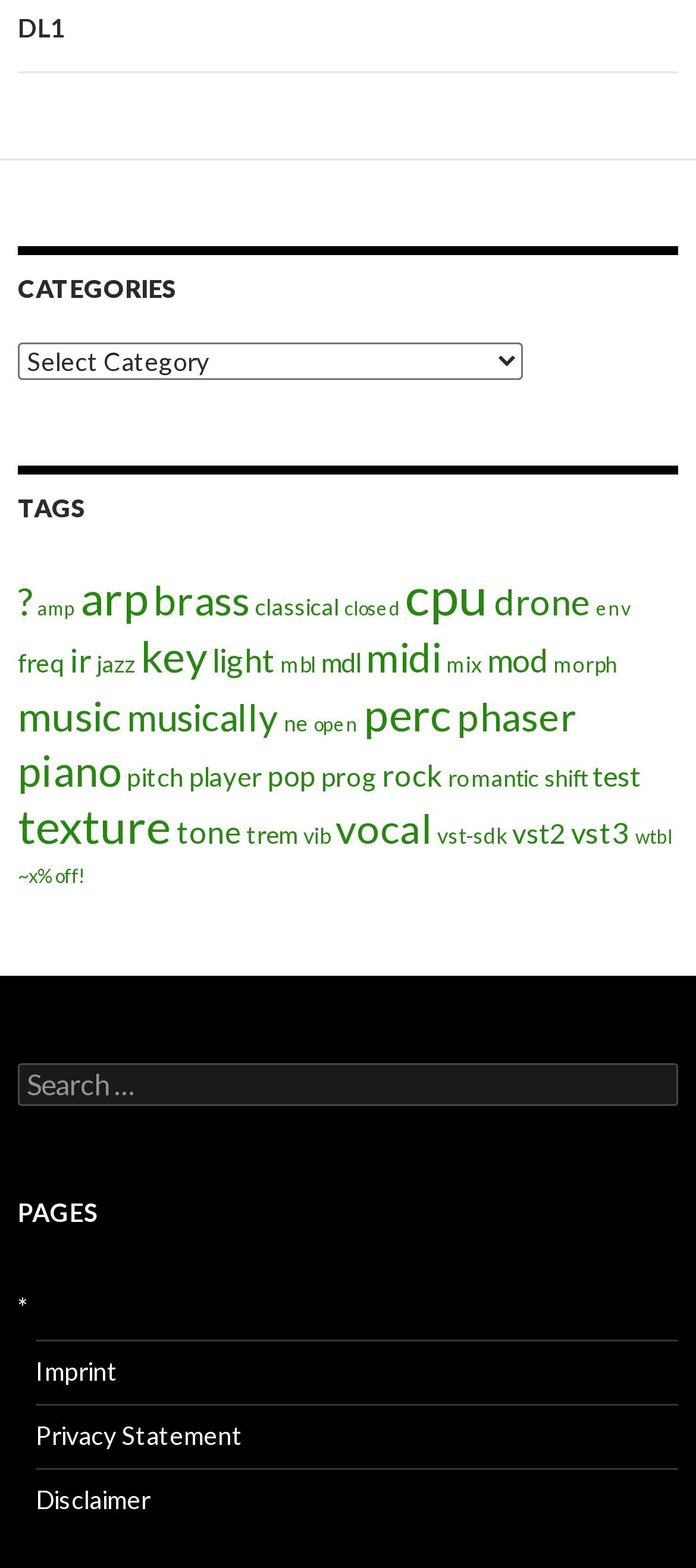How many tags are listed on this webpage?
Using the image as a reference, give a one-word or short phrase answer.

41 and more